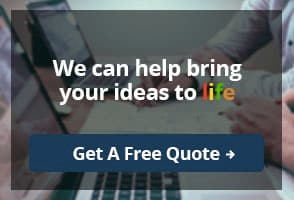What is happening in the blurred background scene?
Using the image, provide a detailed and thorough answer to the question.

The blurred background scene depicts individuals working at a desk, suggesting professionalism and collaboration, which aligns with the services offered, such as web design and development, and creates a modern and inviting atmosphere.